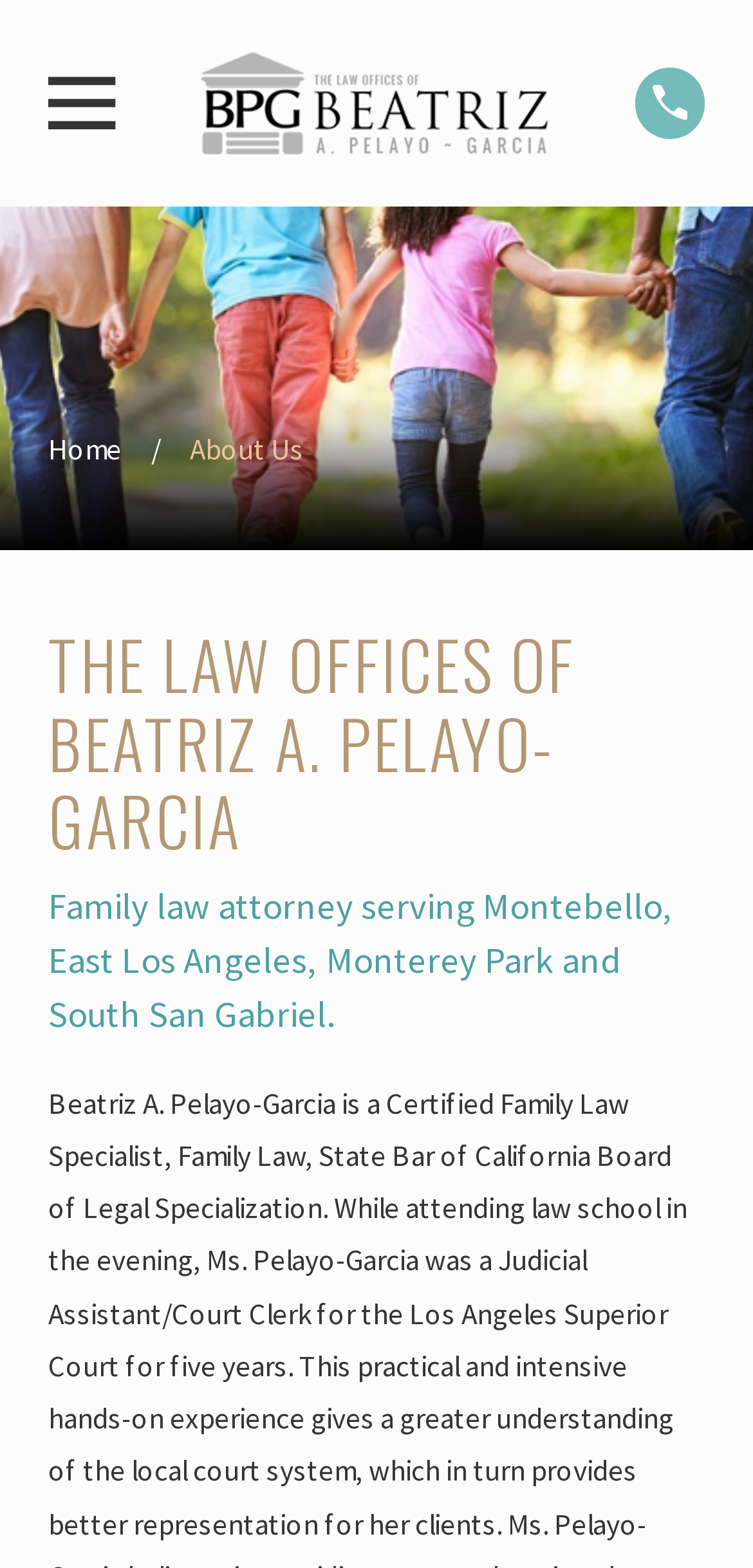Provide an in-depth description of the elements and layout of the webpage.

The webpage is about The Law Offices of Beatriz A. Pelayo-Garcia, a law firm specializing in family law. At the top-left corner, there is a main menu with a link to the "Home" page, accompanied by the law firm's logo. To the right of the main menu, there is another link with no text. Below the main menu, there is a section with a heading that displays the law firm's name in bold font. 

Underneath the law firm's name, there is a subheading that describes the law firm as a family law attorney serving Montebello, East Los Angeles, Monterey Park, and South San Gabriel. On the same level as the subheading, there is a link to the "About Us" page, positioned to the right of the subheading. 

The webpage has a total of three links, two of which are located at the top, and one is situated in the middle section. There are two headings, one displaying the law firm's name and the other providing a brief description of the law firm's services.